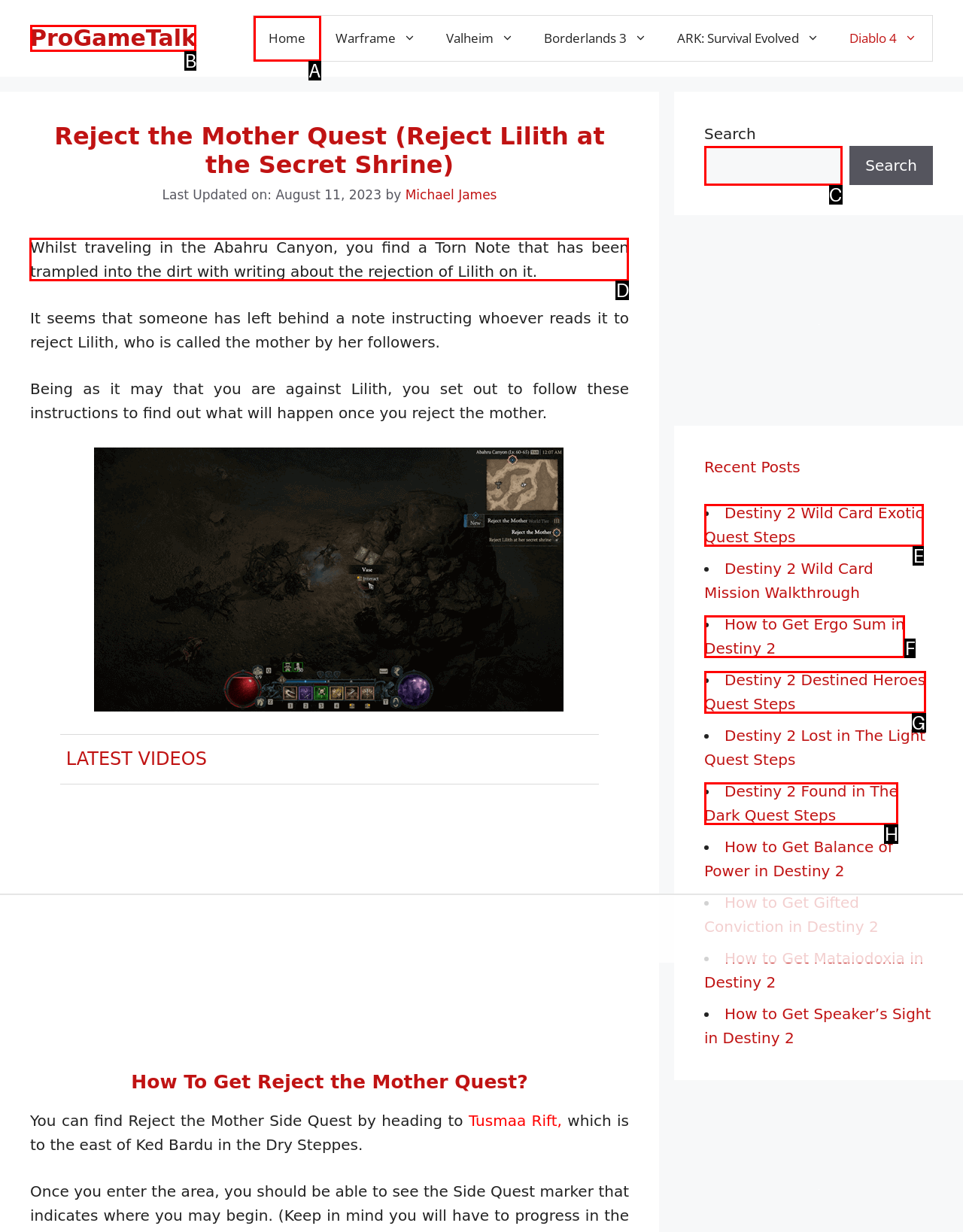Identify the appropriate lettered option to execute the following task: Read the Reject the Mother Quest guide
Respond with the letter of the selected choice.

D